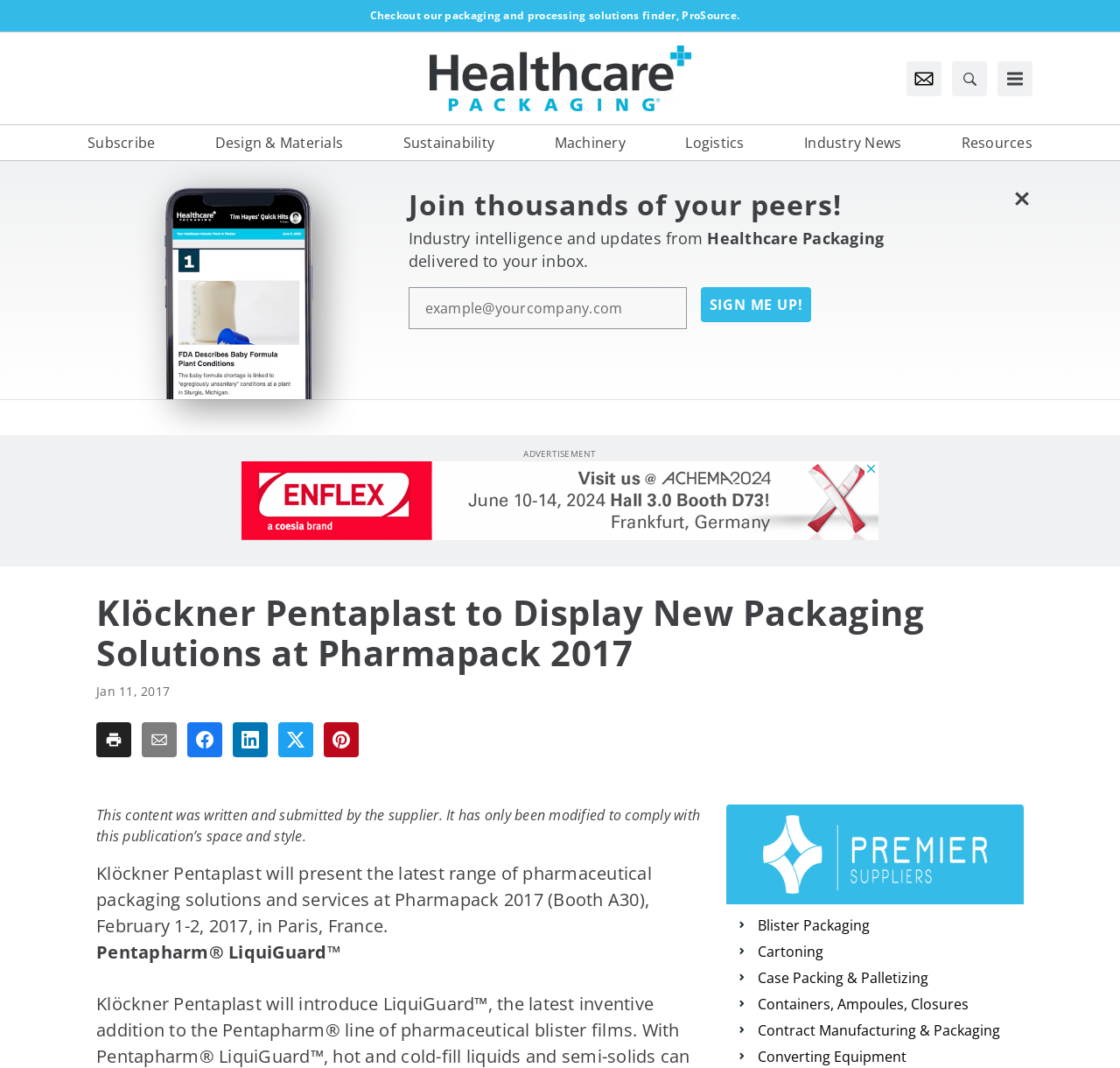Find the bounding box coordinates for the area that must be clicked to perform this action: "Sign up for industry intelligence and updates".

[0.626, 0.269, 0.725, 0.301]